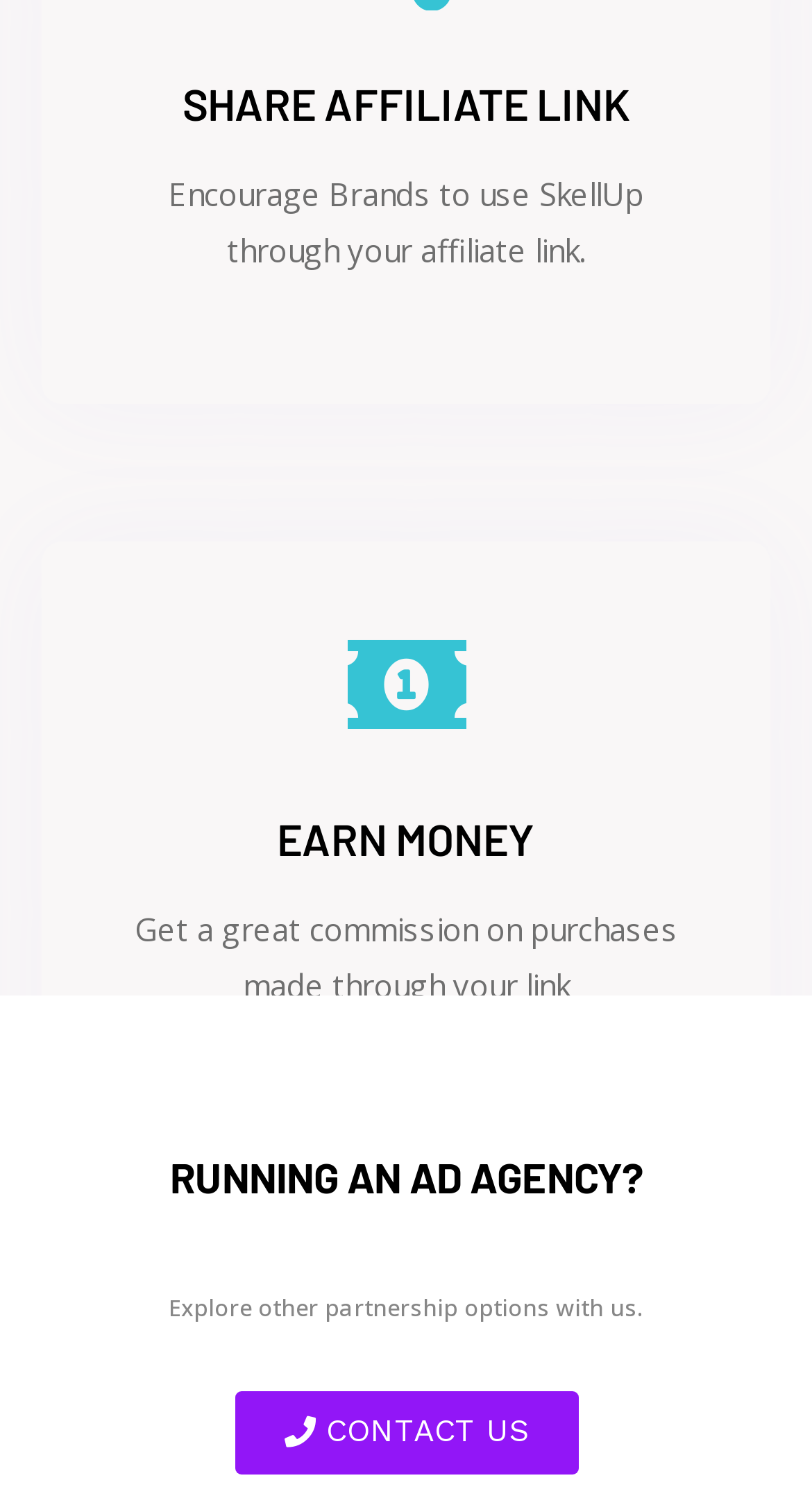Please look at the image and answer the question with a detailed explanation: What is the alternative option for running an ad agency?

The webpage suggests that if someone is running an ad agency, they can explore other partnership options with the company, as mentioned in the 'RUNNING AN AD AGENCY?' section.